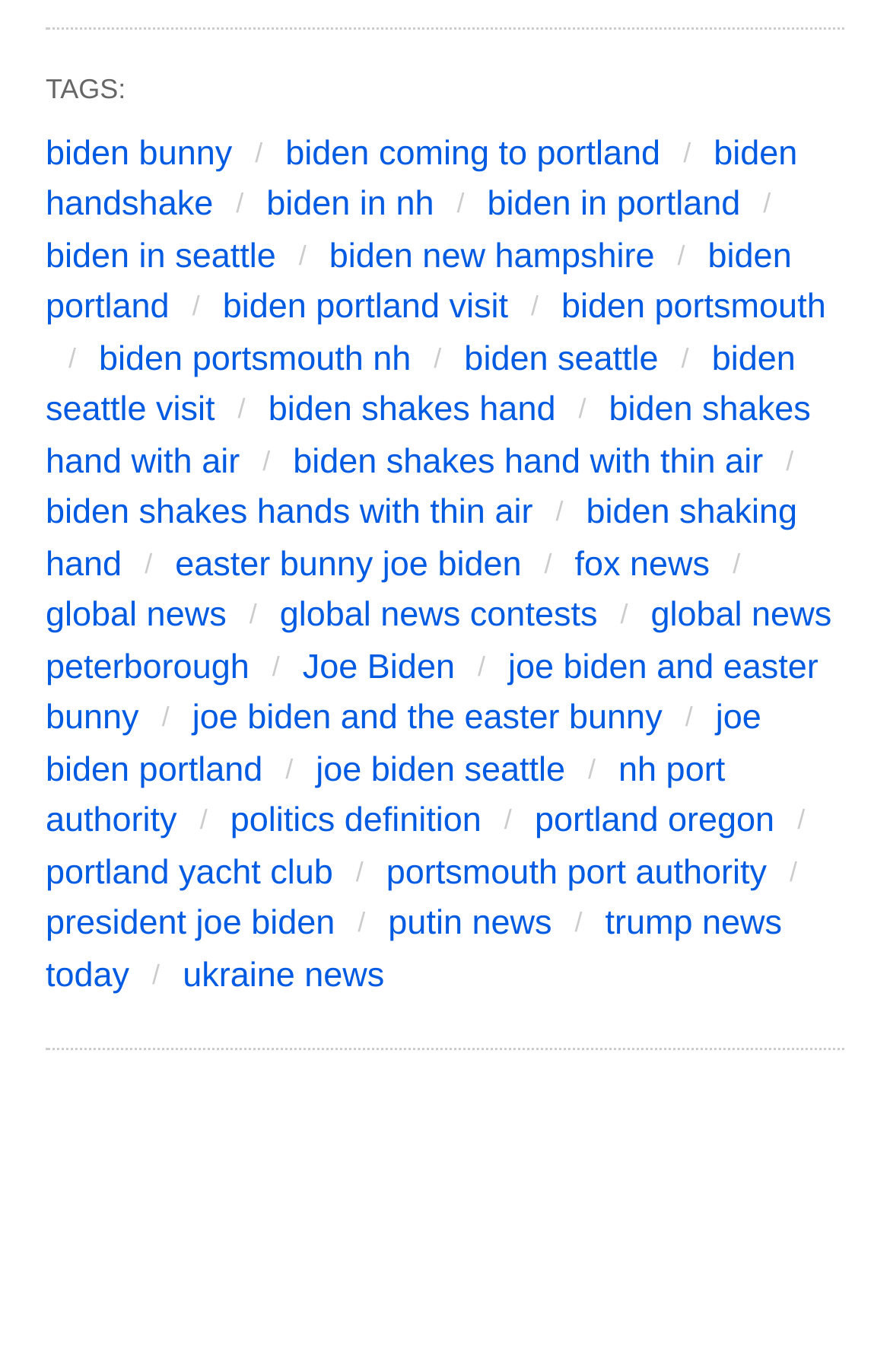Please determine the bounding box coordinates of the element to click on in order to accomplish the following task: "Read about 'joe biden and easter bunny'". Ensure the coordinates are four float numbers ranging from 0 to 1, i.e., [left, top, right, bottom].

[0.051, 0.472, 0.919, 0.538]